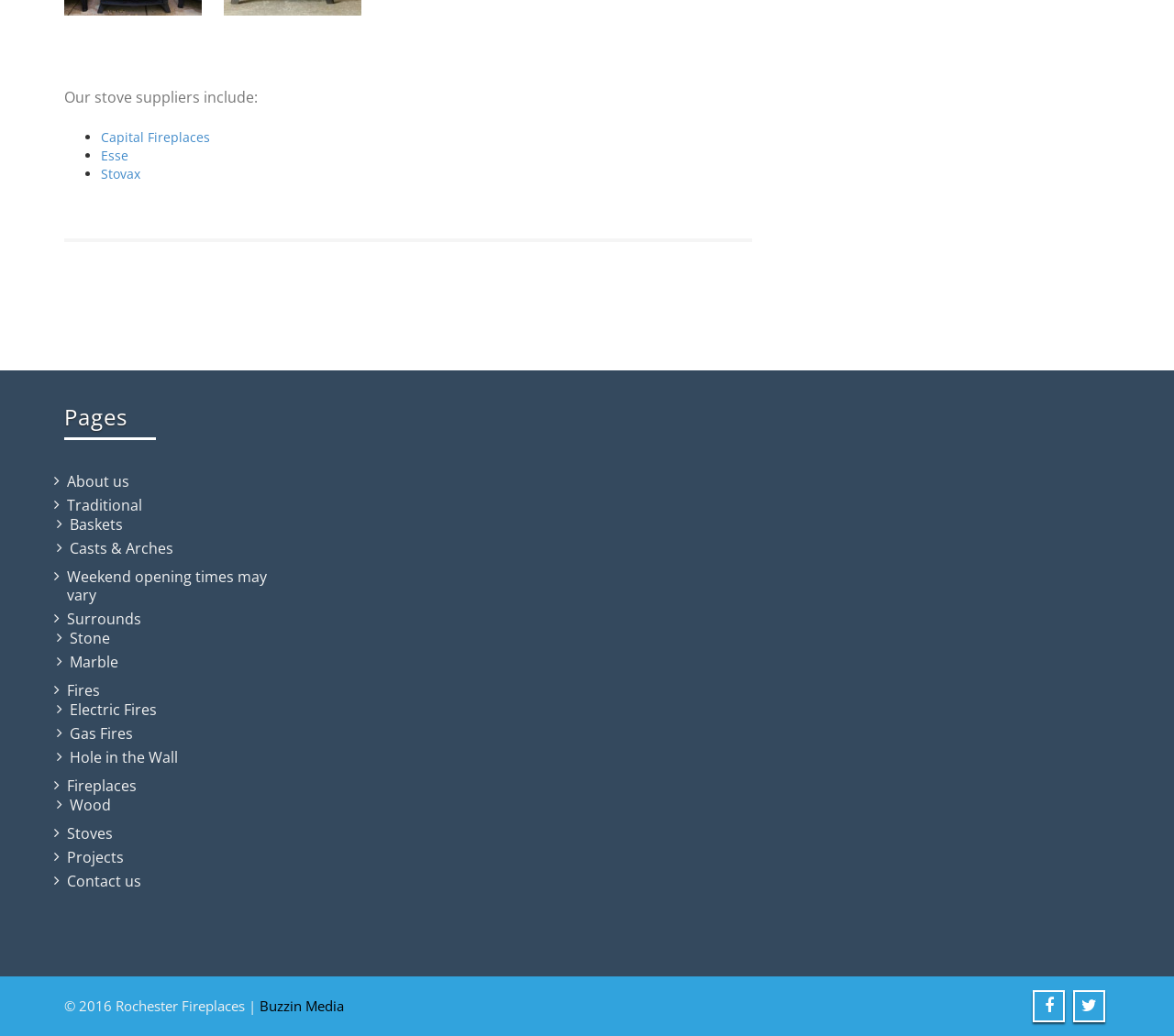Provide a one-word or short-phrase response to the question:
What is the orientation of the separator?

horizontal